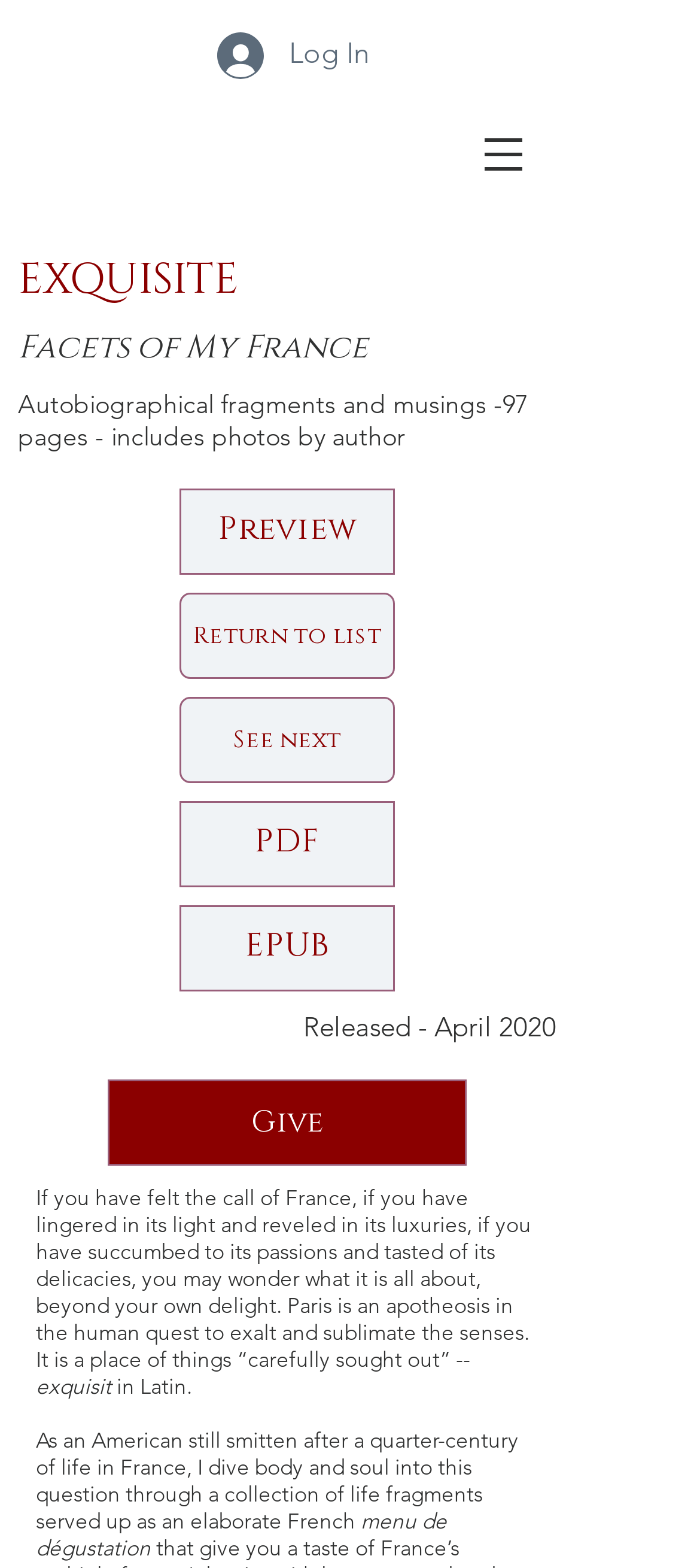What is the name of the book?
Please answer the question with as much detail and depth as you can.

The name of the book can be found in the heading element with the text 'EXQUISITE' and also in the StaticText element with the text 'exquisit'.